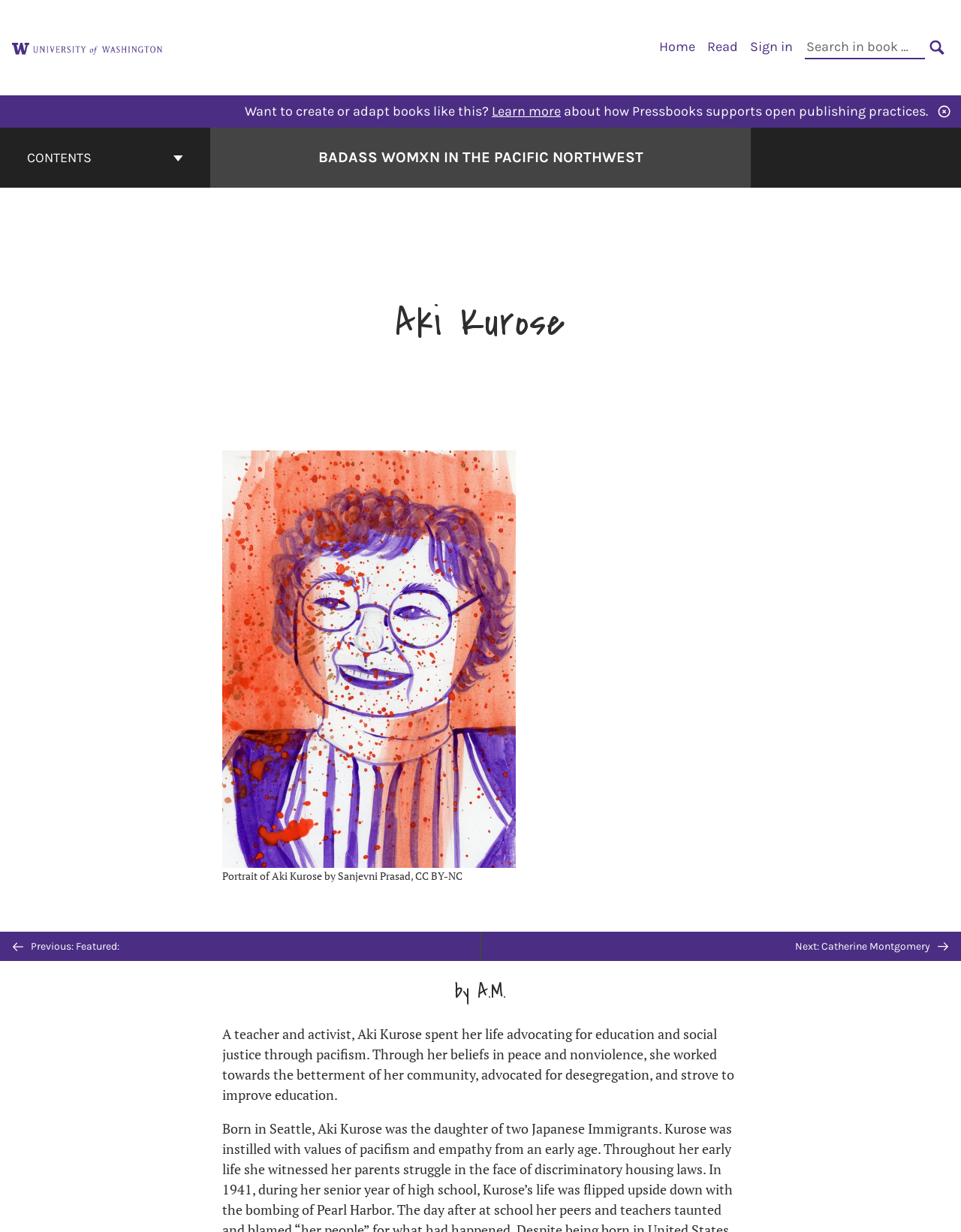Can you find and generate the webpage's heading?

BADASS WOMXN IN THE PACIFIC NORTHWEST